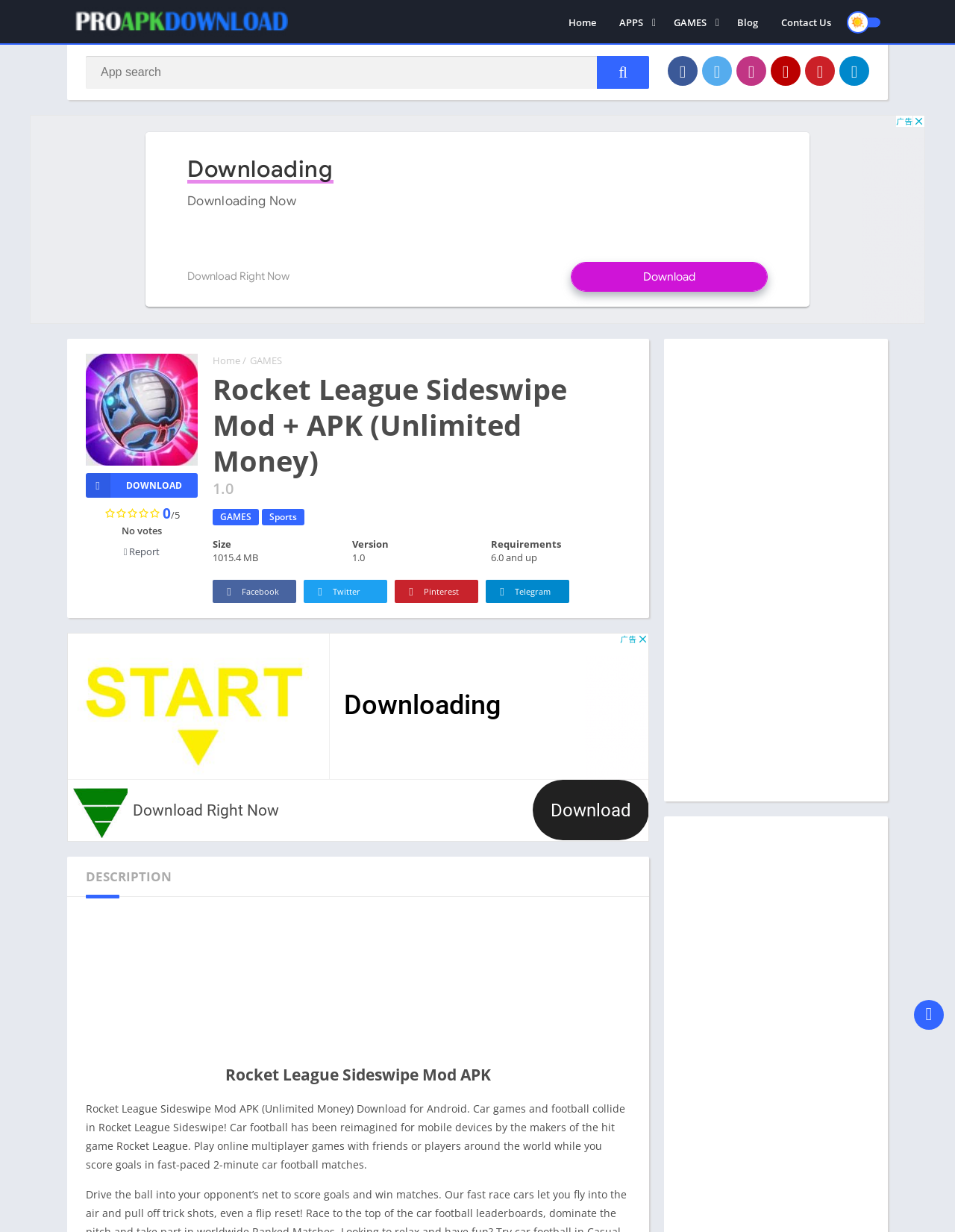What is the size of the Rocket League Sideswipe Mod APK?
With the help of the image, please provide a detailed response to the question.

I found the size of the Rocket League Sideswipe Mod APK by looking at the text on the webpage. There is a label 'Size' and the corresponding value is '1015.4 MB'.